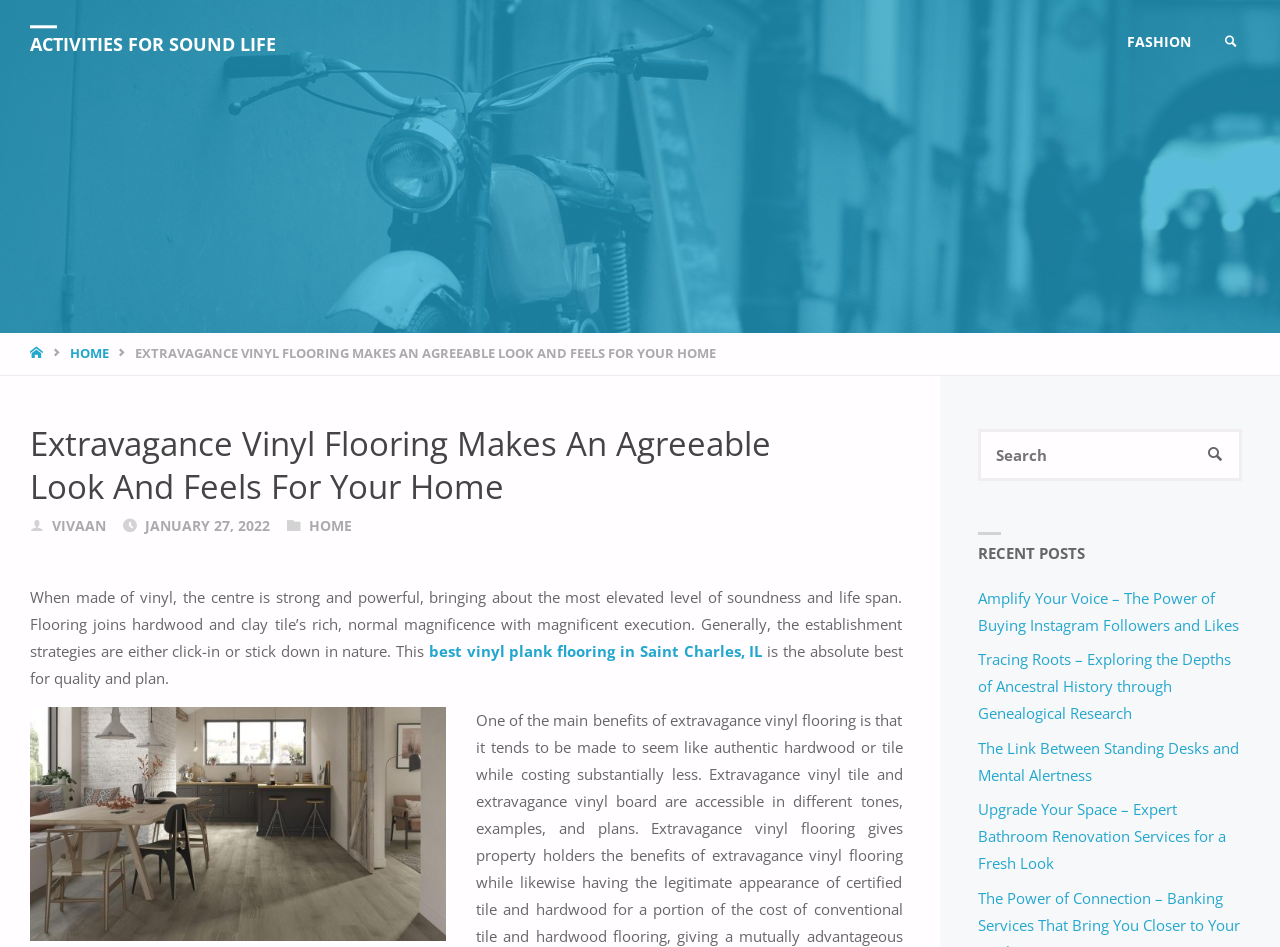Respond with a single word or phrase for the following question: 
What is the main topic of the webpage?

Vinyl Flooring